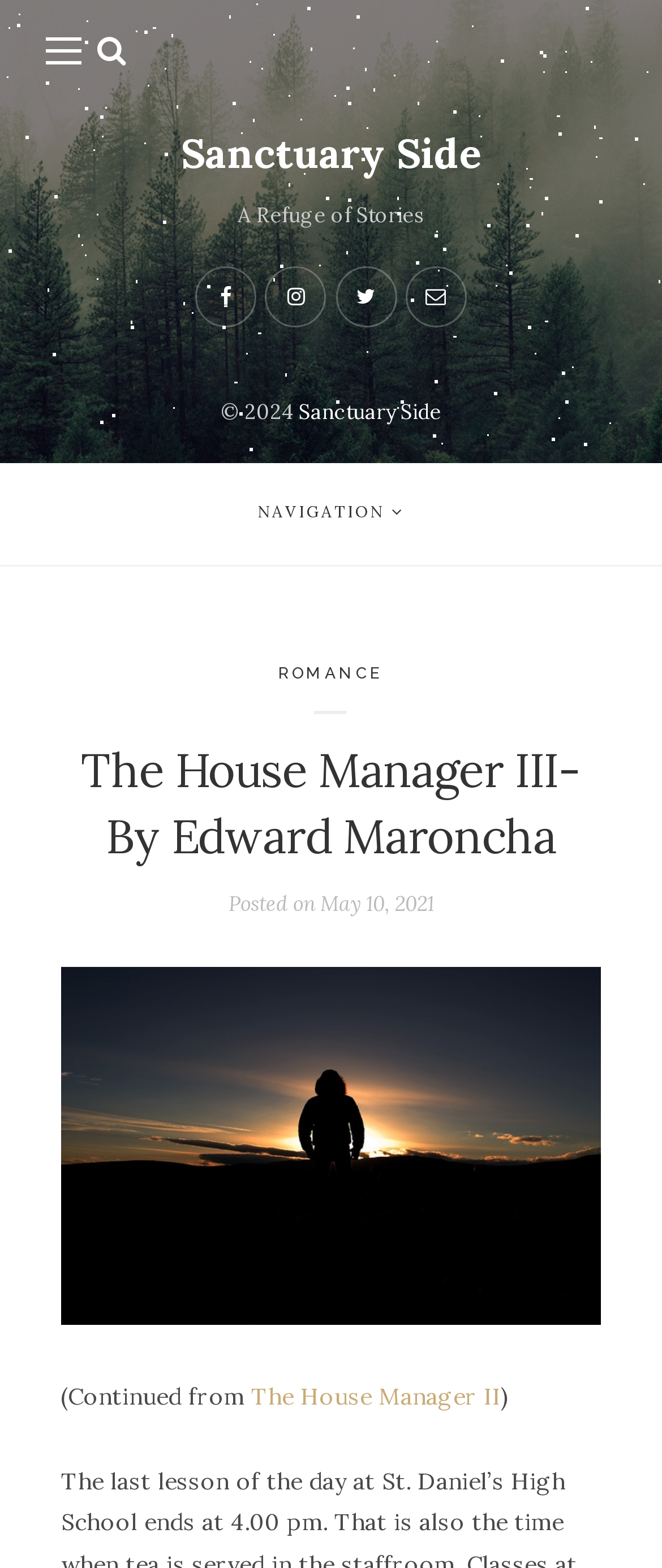Explain in detail what is displayed on the webpage.

The webpage appears to be a story or article page, specifically the third installment of "The House Manager" series by Edward Maroncha, hosted on the "Sanctuary Side" platform. 

At the top left, there are three links, including a home icon, a search icon, and a link to "Sanctuary Side". Next to these links, the title "A Refuge of Stories" is displayed. Below these elements, there are four social media links represented by icons.

In the middle of the page, the main content area begins with a copyright notice "© 2024" at the top, followed by a link to "Sanctuary Side". 

On the left side, a navigation menu is available, marked by a "NAVIGATION" label and an icon. This menu contains a header section with a link to the "ROMANCE" category, the title of the current story "The House Manager III-By Edward Maroncha", and a "Posted on" label with the date "May 10, 2021". 

Below the navigation menu, a note indicates that the story is a continuation of "The House Manager II", with a link to the previous installment.